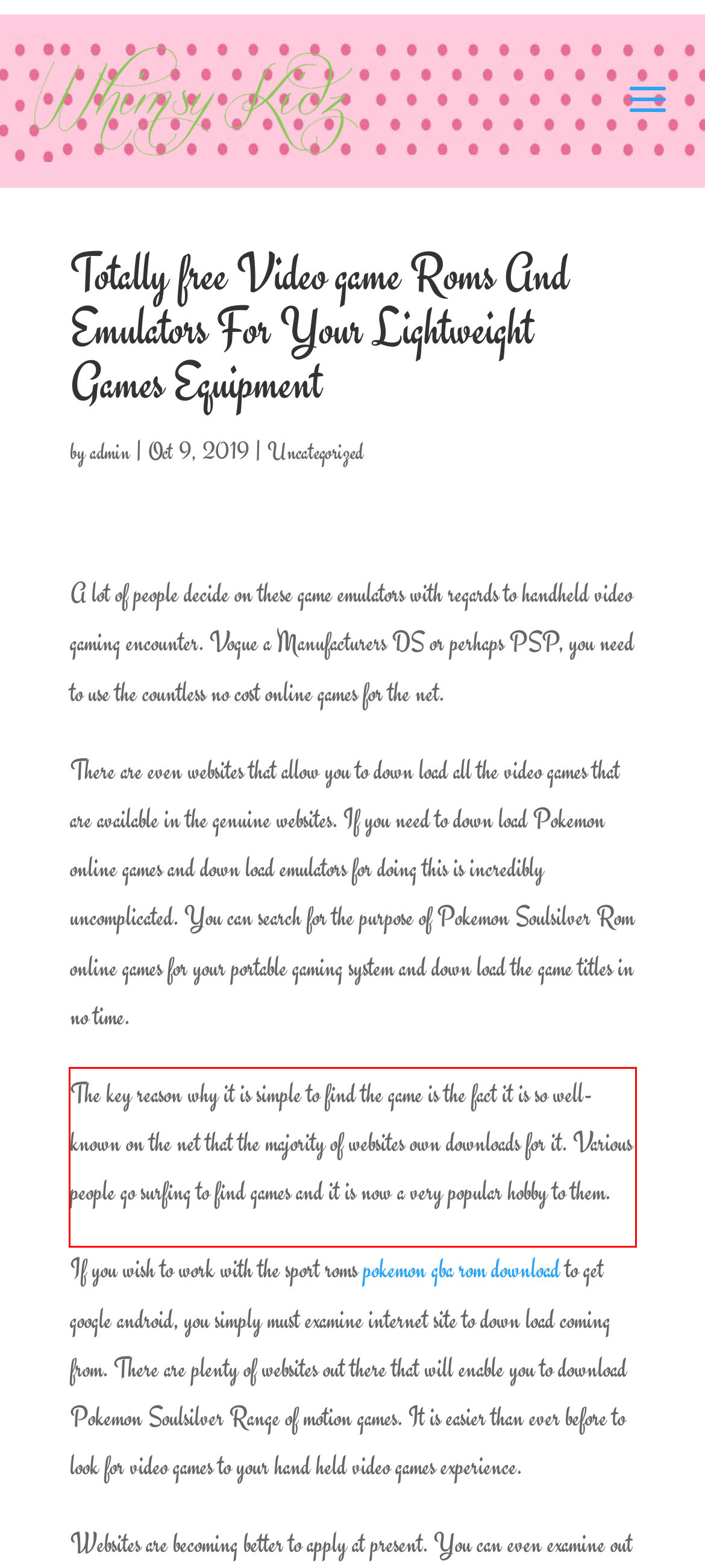Identify and transcribe the text content enclosed by the red bounding box in the given screenshot.

The key reason why it is simple to find the game is the fact it is so well-known on the net that the majority of websites own downloads for it. Various people go surfing to find games and it is now a very popular hobby to them.